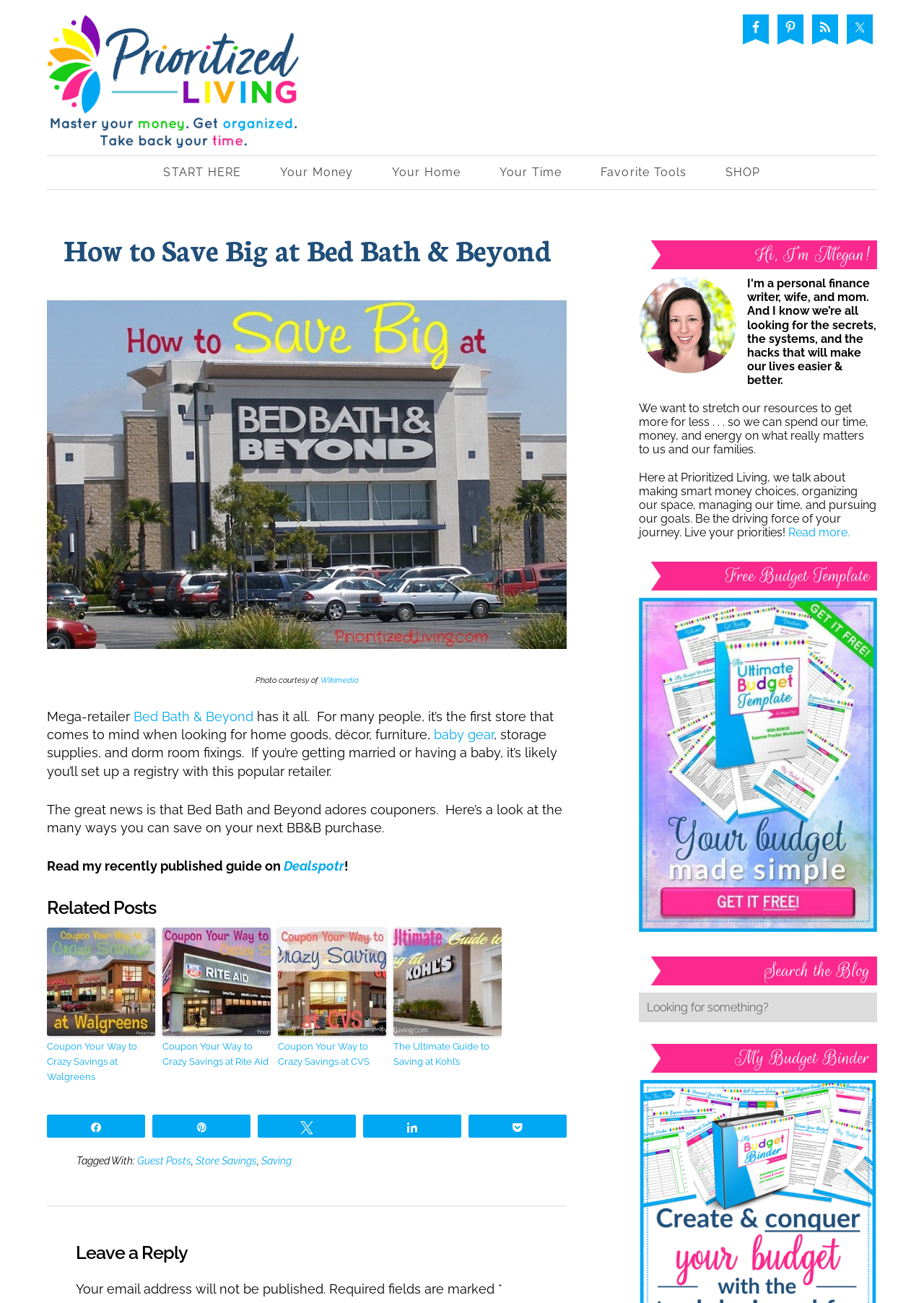Please determine the bounding box coordinates of the element to click in order to execute the following instruction: "Search the blog". The coordinates should be four float numbers between 0 and 1, specified as [left, top, right, bottom].

[0.691, 0.762, 0.949, 0.785]